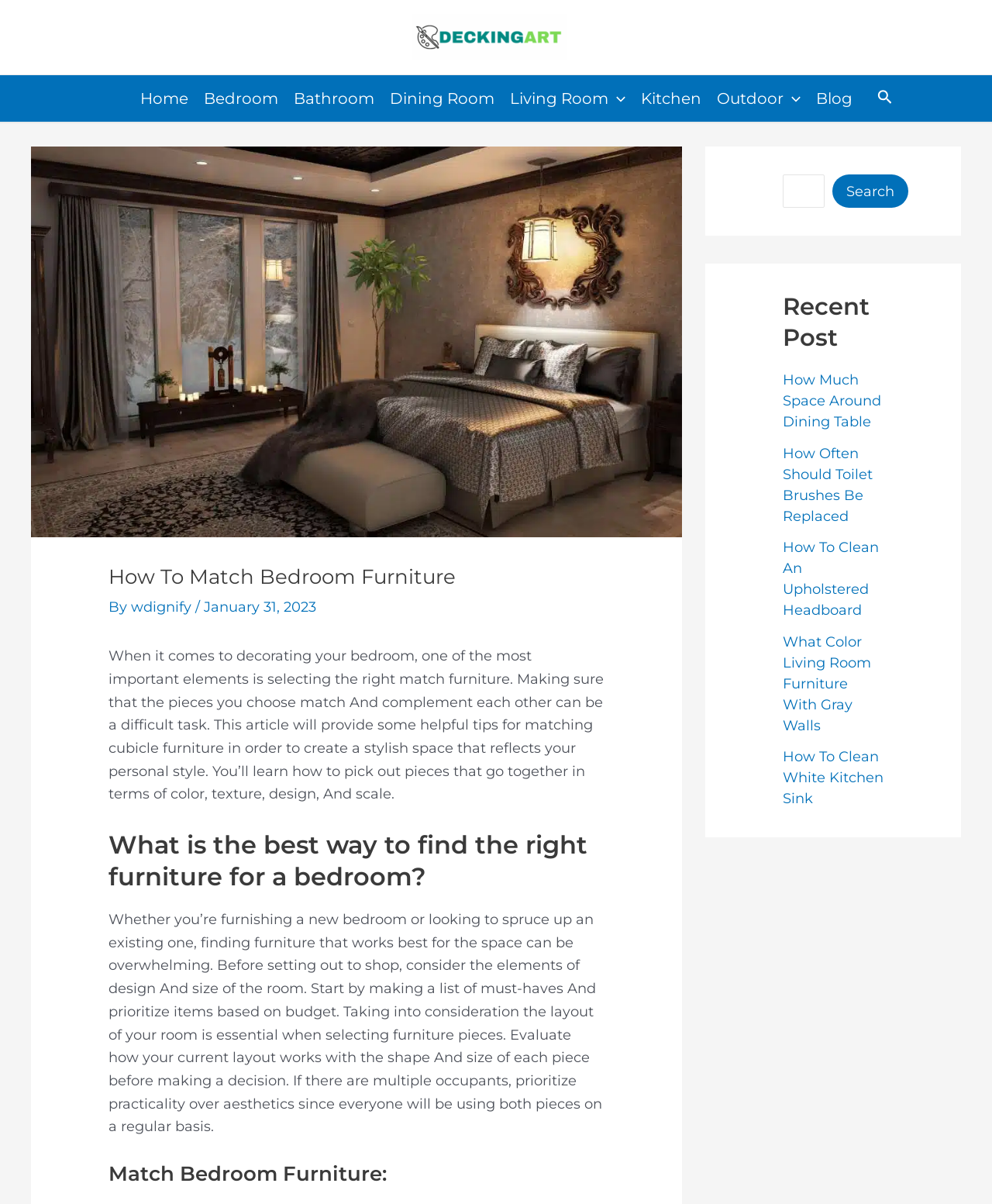Determine the main headline of the webpage and provide its text.

How To Match Bedroom Furniture